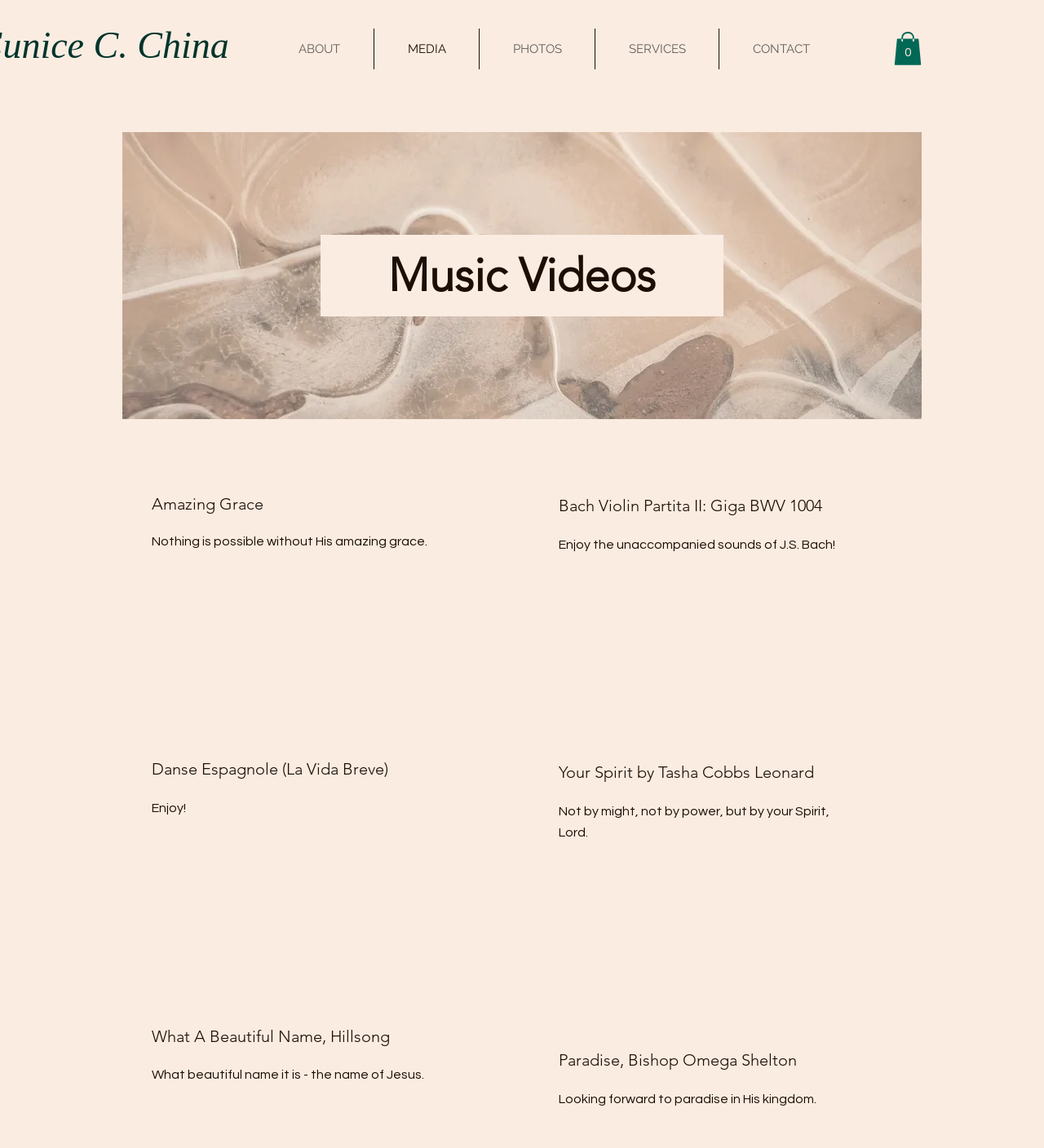Provide the bounding box coordinates of the HTML element this sentence describes: "ABOUT". The bounding box coordinates consist of four float numbers between 0 and 1, i.e., [left, top, right, bottom].

[0.254, 0.025, 0.358, 0.06]